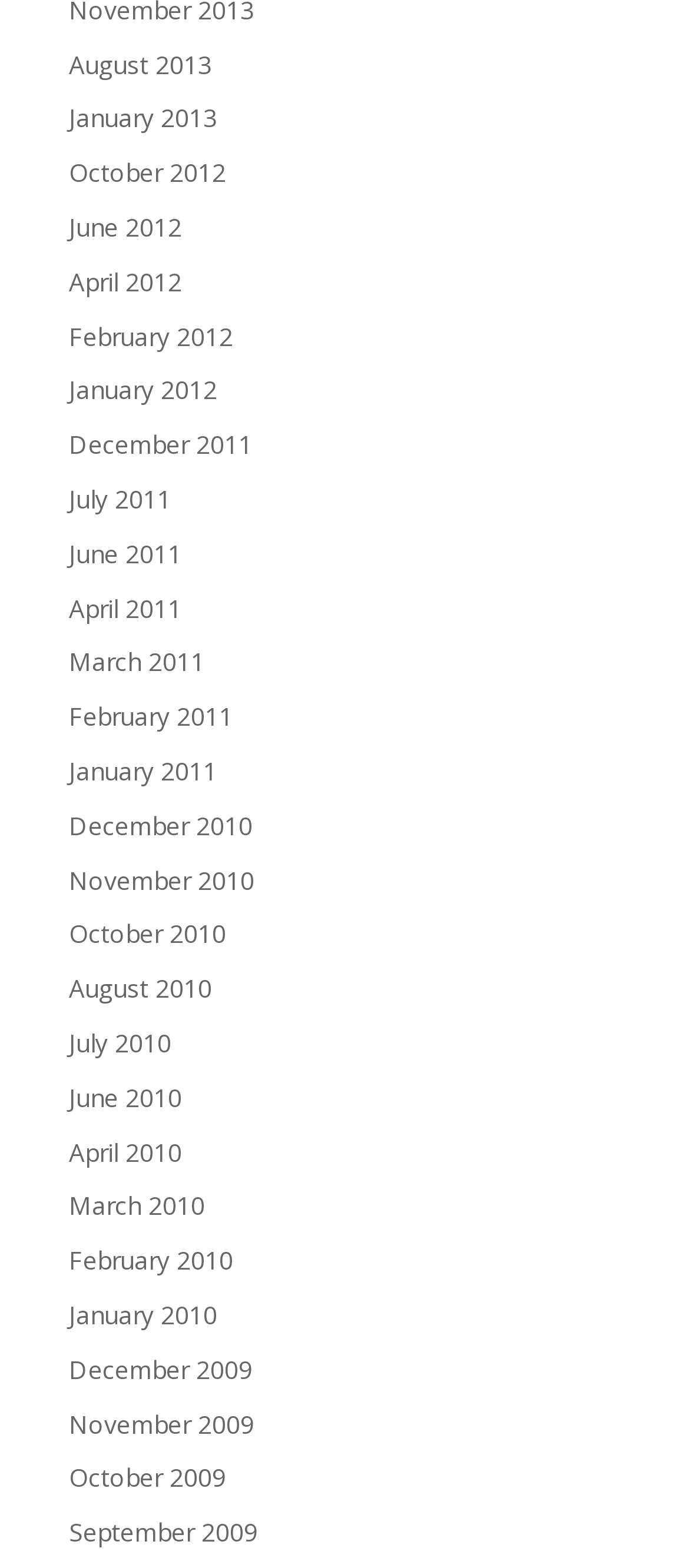How many months are available in the year 2013?
Using the screenshot, give a one-word or short phrase answer.

2